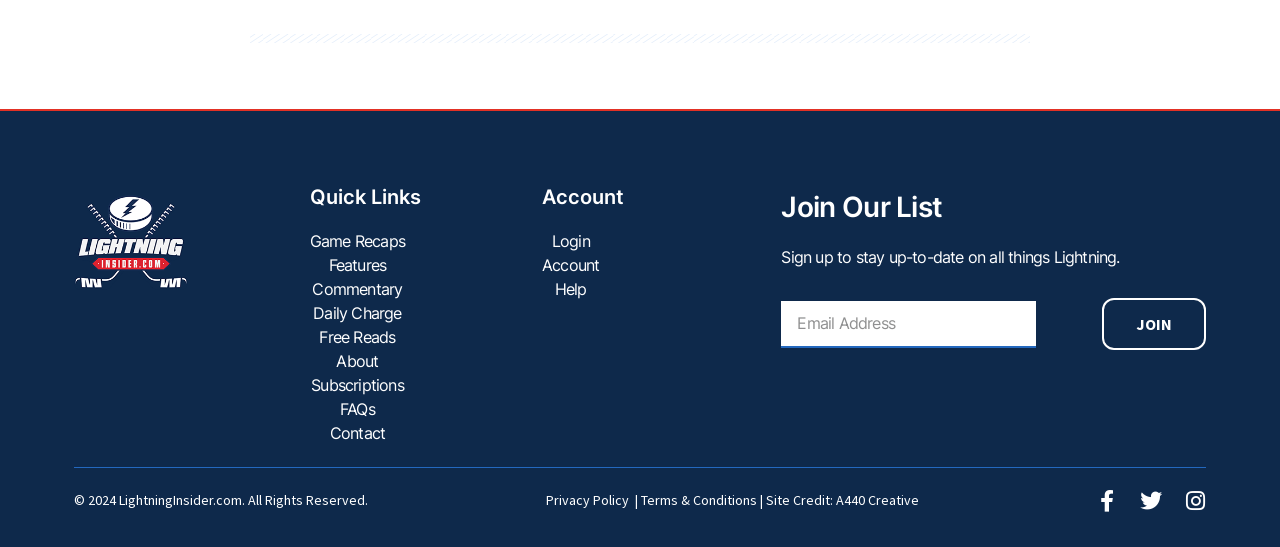Identify the bounding box coordinates of the region I need to click to complete this instruction: "Click on the 'Game Recaps' link".

[0.242, 0.418, 0.316, 0.462]